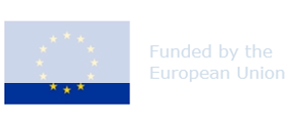What is the color of the background of the flag?
Please give a detailed and elaborate explanation in response to the question.

The design of the flag includes a circle of twelve gold stars on a blue background, which symbolizes unity and harmony among EU member states.